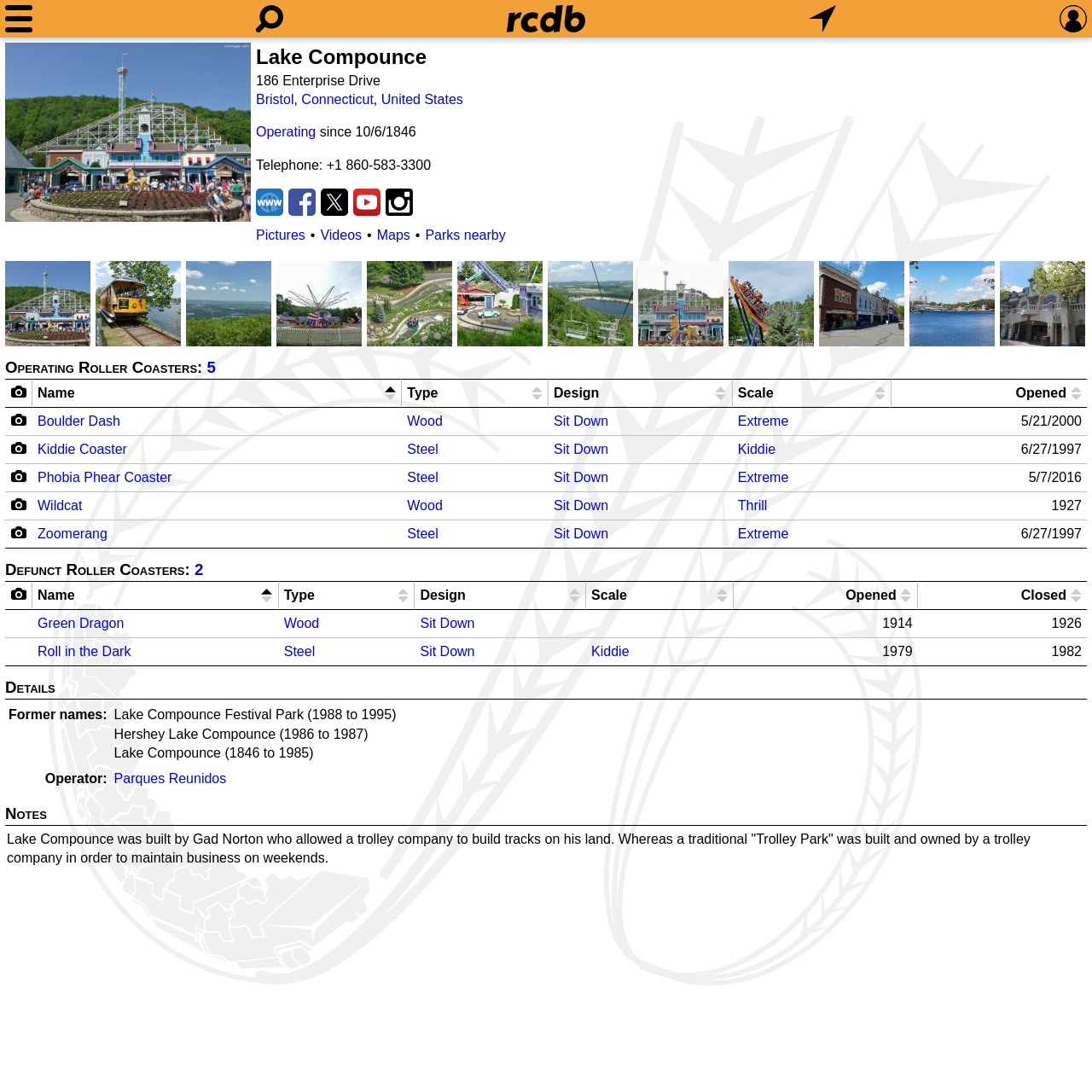Describe all the visual and textual components of the webpage comprehensively.

This webpage is about Lake Compounce, an amusement park located in Bristol, Connecticut, United States. At the top, there is a heading with the park's name, followed by its address and operating status. Below this, there are several links to related pages, including pictures, videos, maps, and nearby parks.

On the left side, there is a section dedicated to the park's operating roller coasters, with a heading indicating that there are 5 operating coasters. Below this, there is a table listing the coasters, with columns for their names, types, designs, scales, and opening dates. Each row in the table represents a different coaster, with links to more information about each one. There are camera icons next to each coaster's name, which likely link to pictures of the coaster.

The coasters listed include Boulder Dash, Kiddie Coaster, and Phobia Phear Coaster, among others. The table provides a concise overview of the park's roller coaster offerings, making it easy to compare and find information about each one.